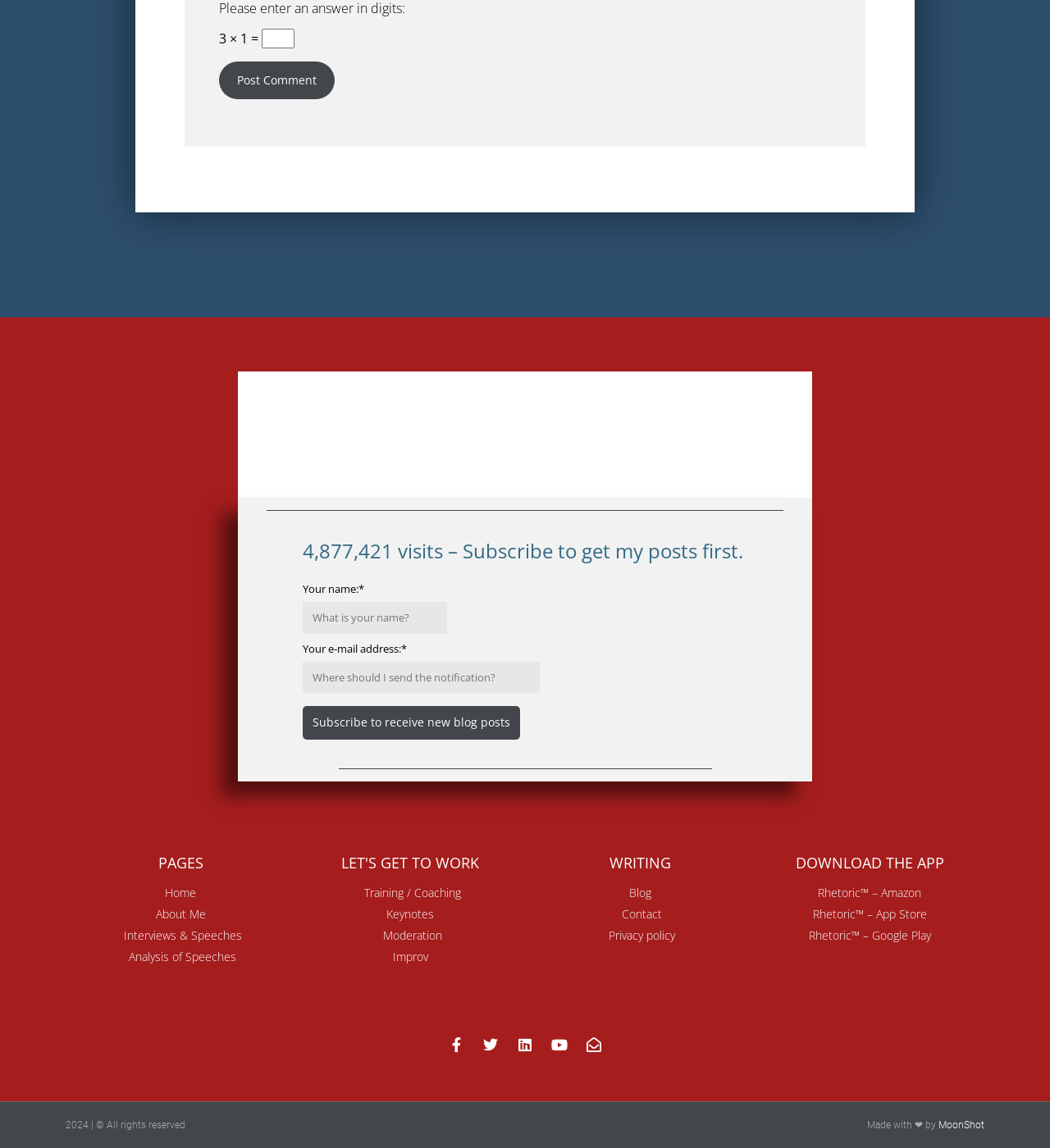Using the information in the image, could you please answer the following question in detail:
What is the purpose of the textbox above 'Your name:*'?

I inferred the answer by analyzing the context of the textbox, which is located above a static text element with the label 'Your name:*', suggesting that the textbox is intended for users to enter their name.